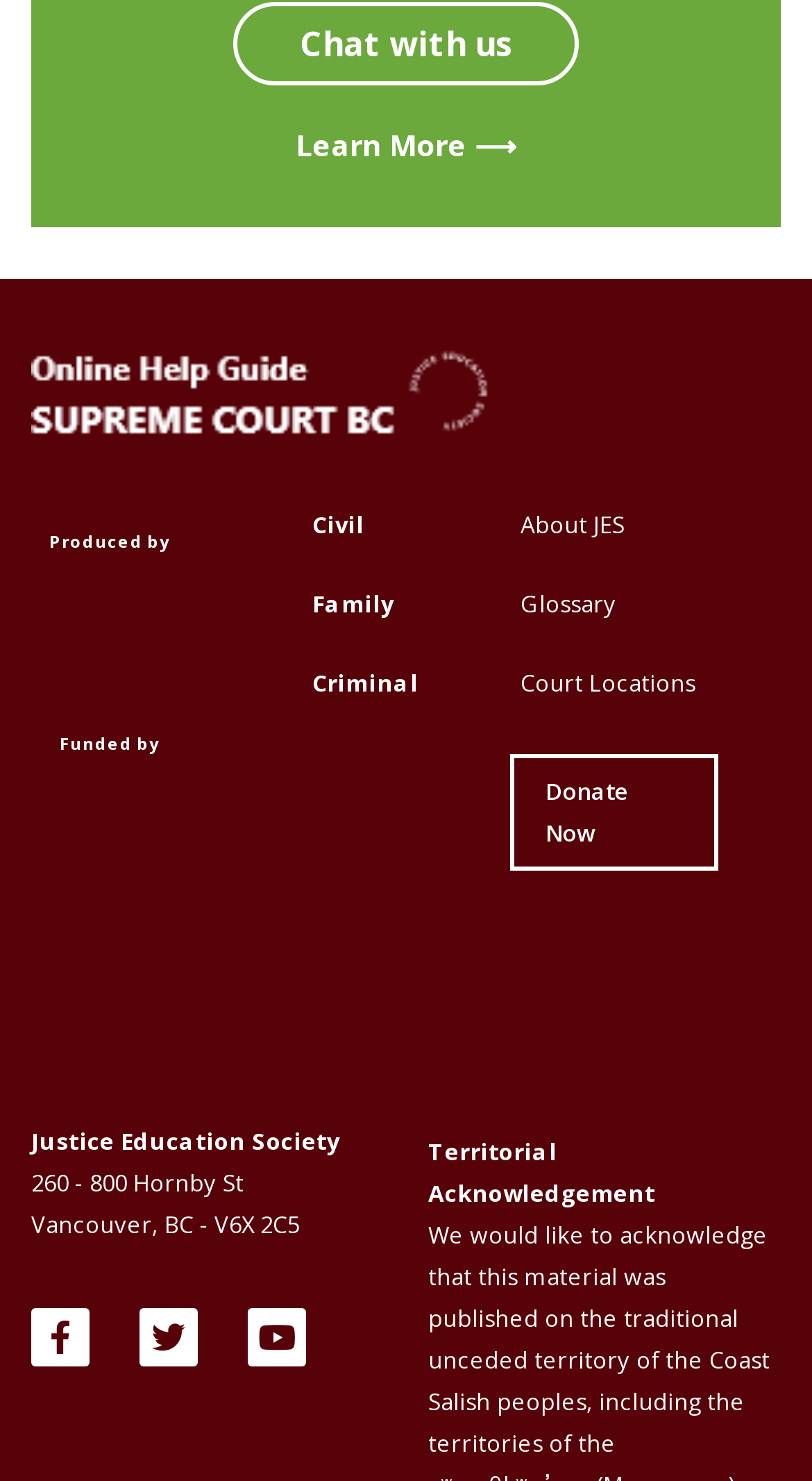Determine the bounding box coordinates of the clickable element necessary to fulfill the instruction: "Donate Now". Provide the coordinates as four float numbers within the 0 to 1 range, i.e., [left, top, right, bottom].

[0.628, 0.509, 0.885, 0.587]